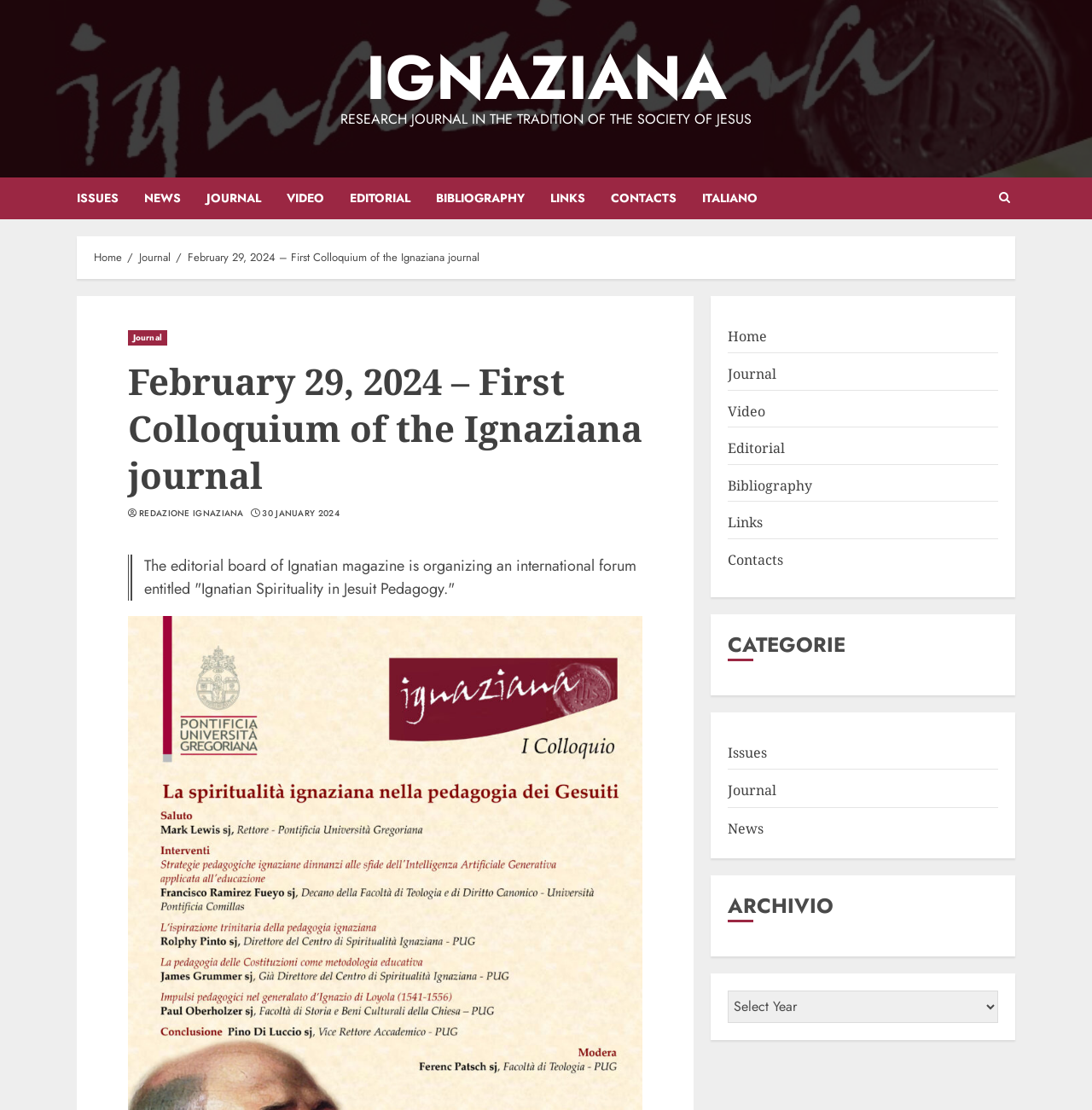Using the information in the image, give a detailed answer to the following question: How many main navigation links are there?

The main navigation links can be found in the top section of the webpage, below the journal name. There are 8 links: 'ISSUES', 'NEWS', 'JOURNAL', 'VIDEO', 'EDITORIAL', 'BIBLIOGRAPHY', 'LINKS', and 'CONTACTS'.